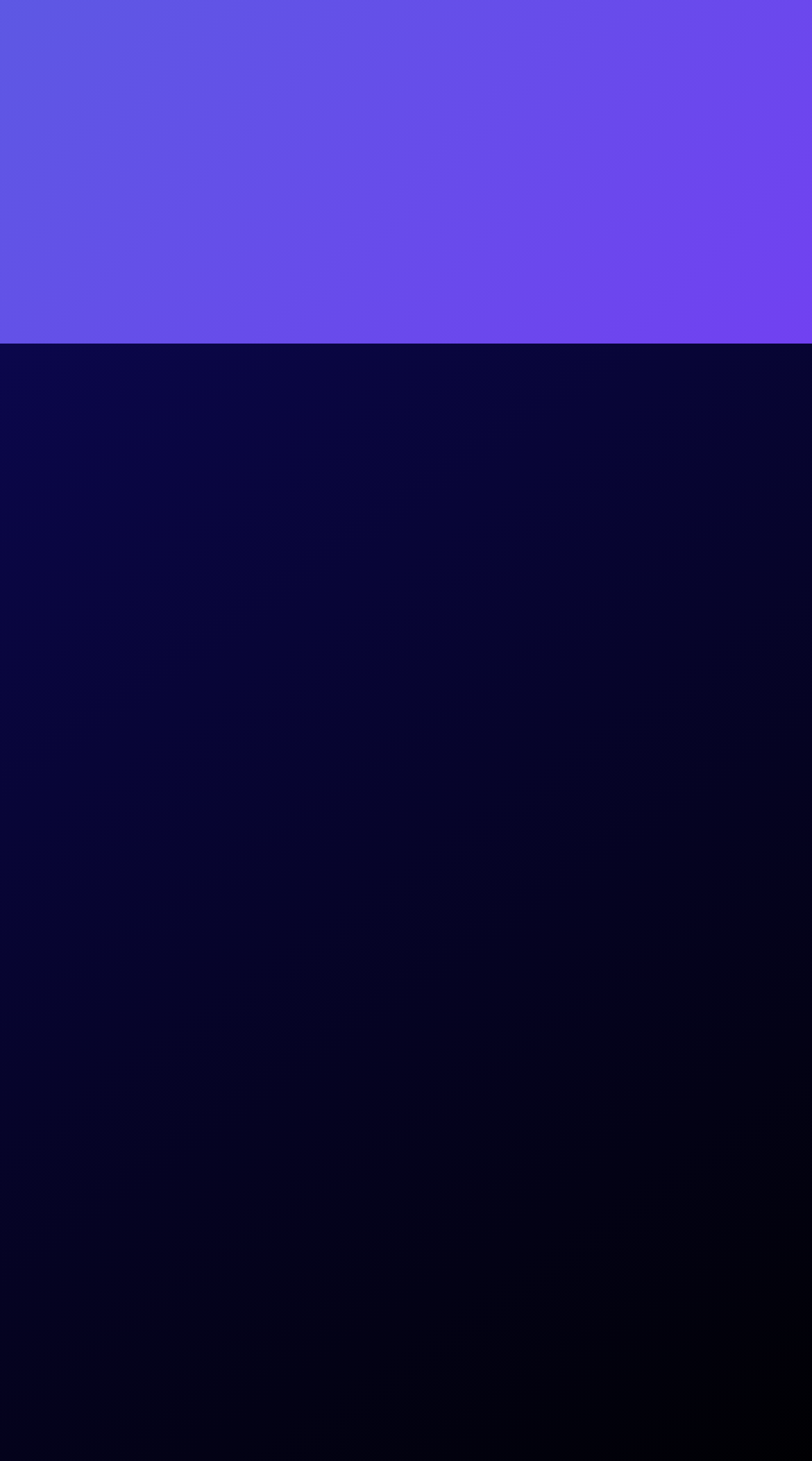Given the element description "Create an account", identify the bounding box of the corresponding UI element.

[0.051, 0.042, 0.949, 0.089]